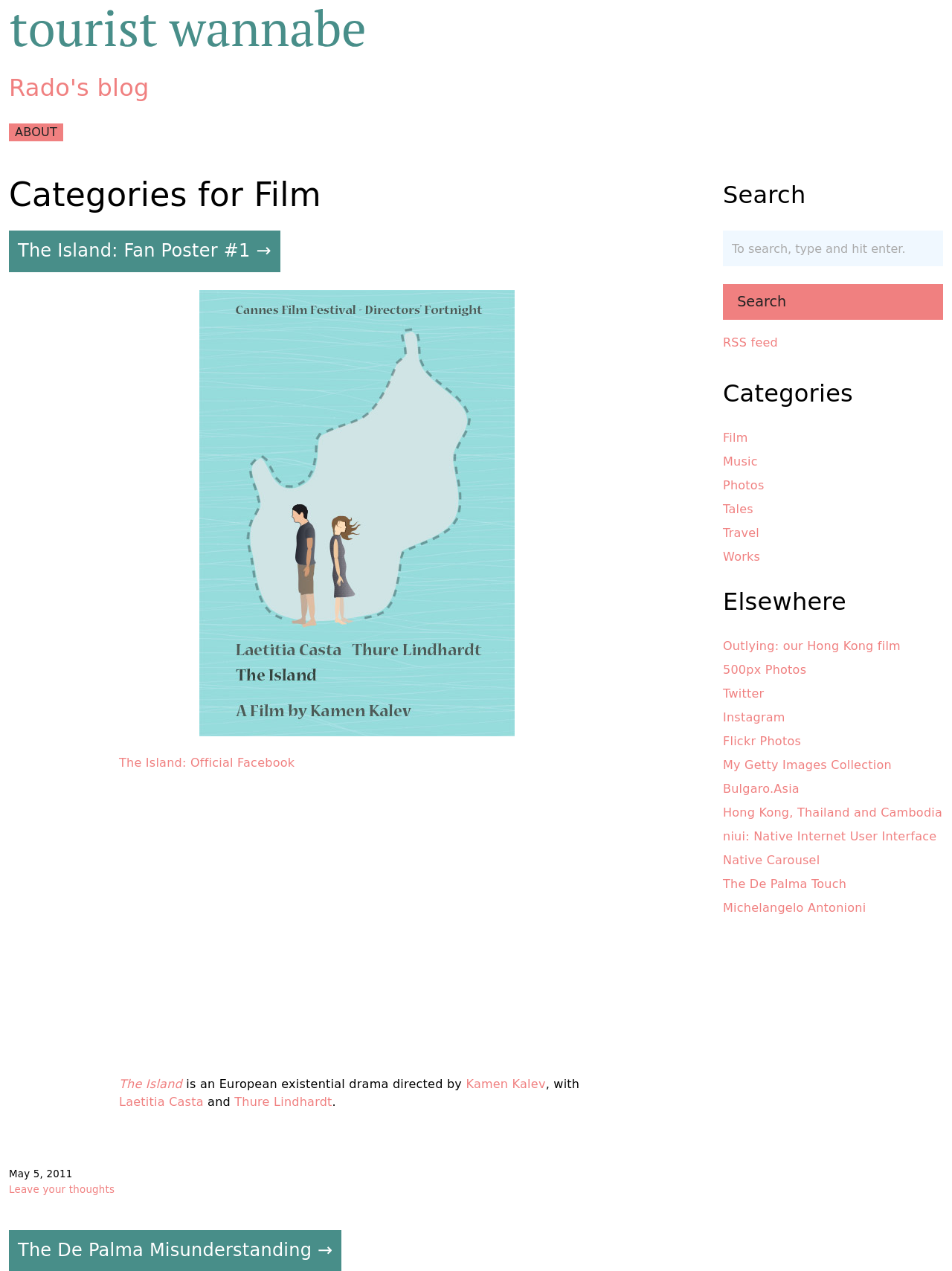What is the search function located at?
By examining the image, provide a one-word or phrase answer.

Right sidebar